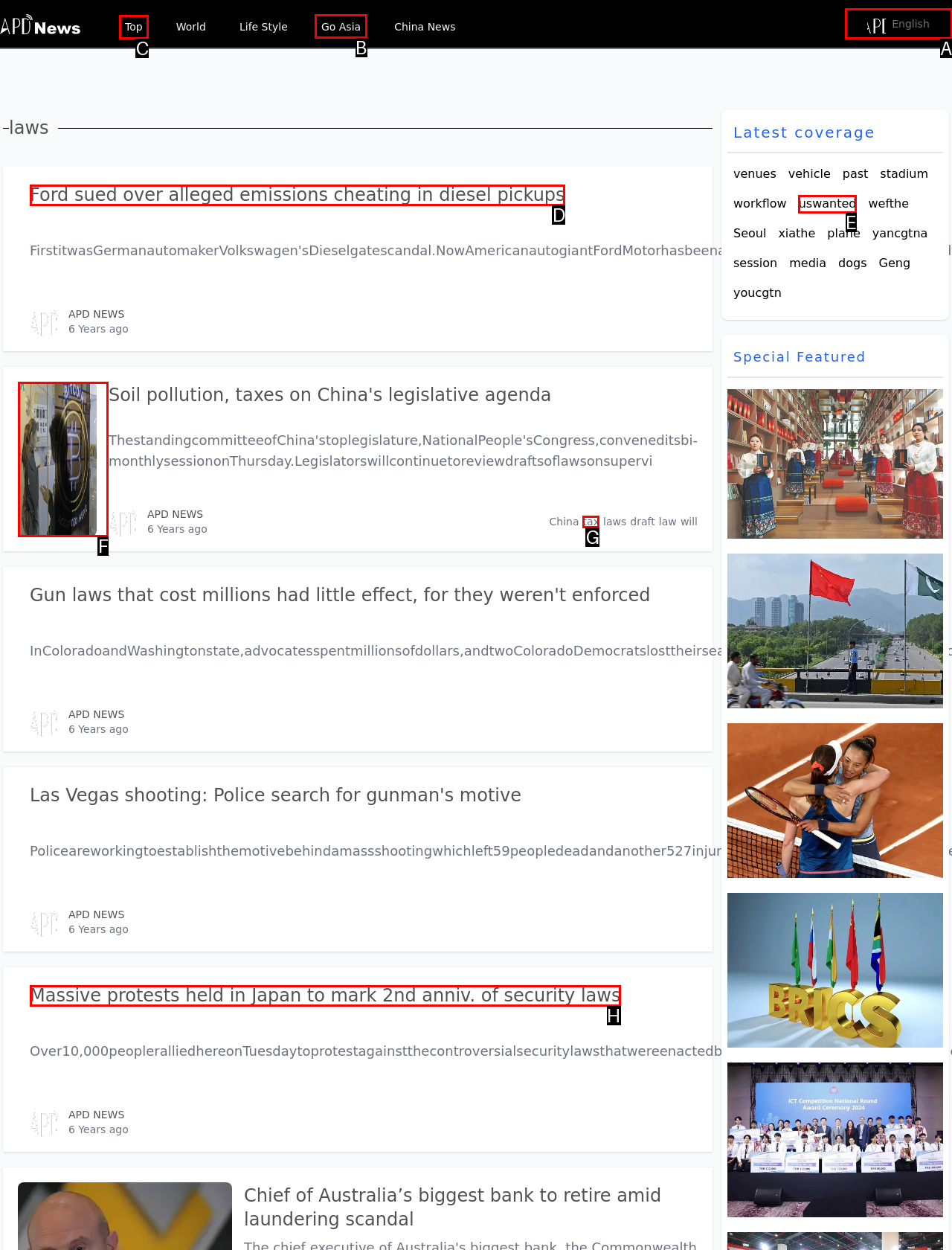Find the HTML element to click in order to complete this task: Click on the 'Top' link
Answer with the letter of the correct option.

C